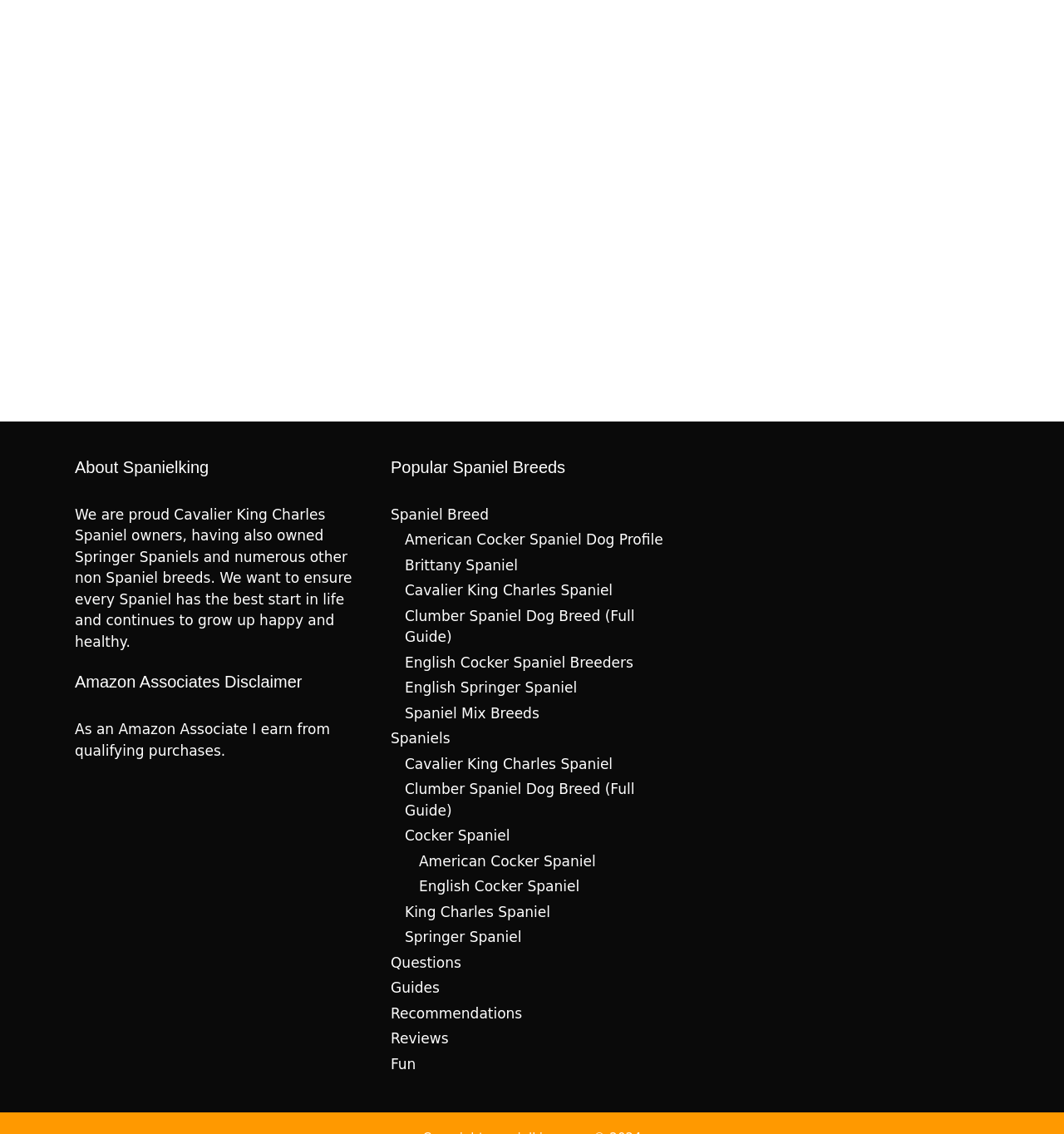Using the element description Cavalier King Charles Spaniel, predict the bounding box coordinates for the UI element. Provide the coordinates in (top-left x, top-left y, bottom-right x, bottom-right y) format with values ranging from 0 to 1.

[0.38, 0.513, 0.576, 0.528]